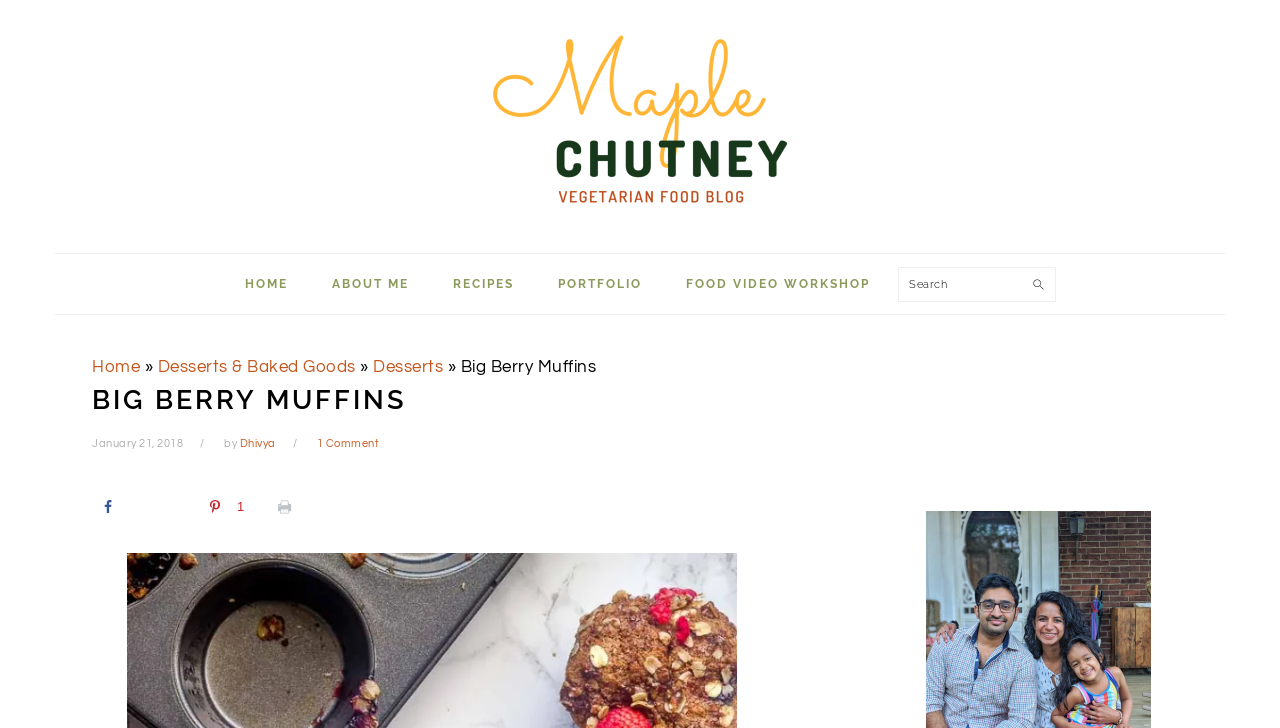Illustrate the webpage thoroughly, mentioning all important details.

This webpage is about a recipe for Big Berry Muffins. At the top, there are three "Skip to" links, followed by a link to the website's title, "MAPLECHUTNEY". Below this, there is a main navigation menu with links to "HOME", "ABOUT ME", "RECIPES", "PORTFOLIO", and "FOOD VIDEO WORKSHOP", as well as a search bar with a search button.

On the left side, there is a breadcrumbs navigation menu showing the path "Home » Desserts & Baked Goods » Desserts » Big Berry Muffins". Below this, there is a heading "BIG BERRY MUFFINS" with the date "January 21, 2018" and the author's name "Dhivya". There is also a link to "1 Comment" and social media sharing links, including "Share on Facebook", "Share on X", and "Save to Pinterest", each with an accompanying icon.

On the right side, there is a primary sidebar with a heading, but it appears to be empty. At the bottom of the page, there is a link to "Print this webpage" with a printer icon.

The main content of the page is not explicitly described in the accessibility tree, but based on the title and breadcrumbs, it is likely a recipe for Big Berry Muffins.